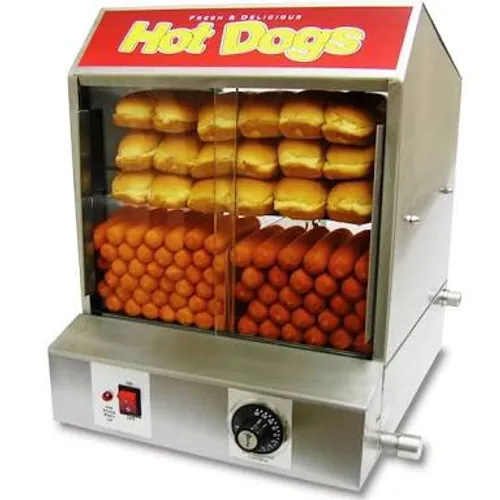Generate an elaborate description of what you see in the image.

The image showcases a hot dog machine designed for easy catering, featuring a sleek stainless steel body and a vibrant red sign that reads "Hot Dogs." Inside, the machine is filled with rows of delicious hot dogs and buns, offering a visually appealing display that highlights its capacity for warming multiple servings at once. Users can easily operate the machine with the controls clearly visible at the front, making it ideal for parties, sports events, and gatherings where convenient and tasty food is desired. This hot dog warmer is not only functional but also brings a touch of fun to any event, ensuring guests can enjoy freshly warmed hot dogs with minimal effort.